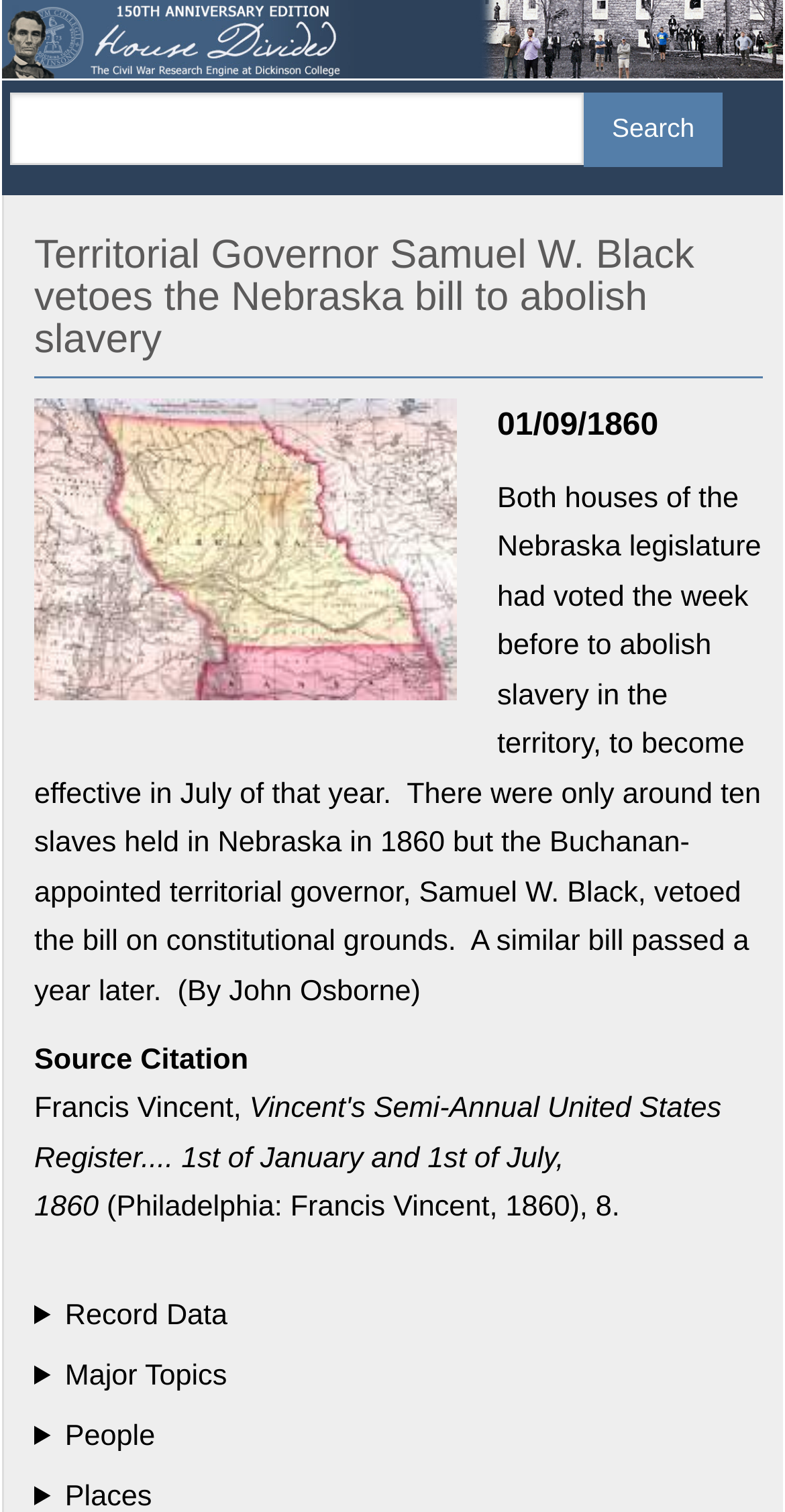What is the purpose of the 'Search' button?
Using the visual information from the image, give a one-word or short-phrase answer.

To search the website